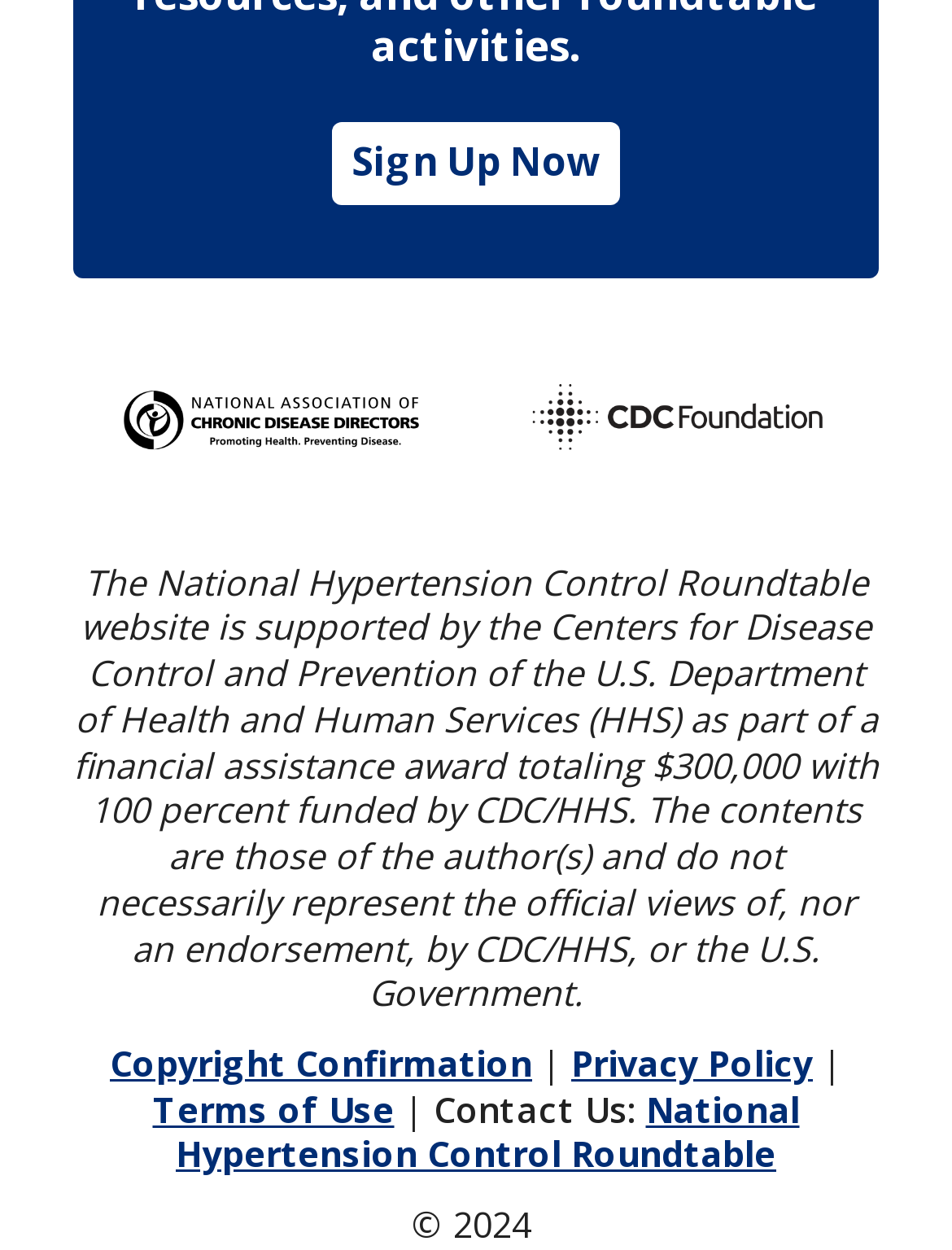Based on the element description: "Copyright Confirmation", identify the UI element and provide its bounding box coordinates. Use four float numbers between 0 and 1, [left, top, right, bottom].

[0.115, 0.832, 0.559, 0.869]